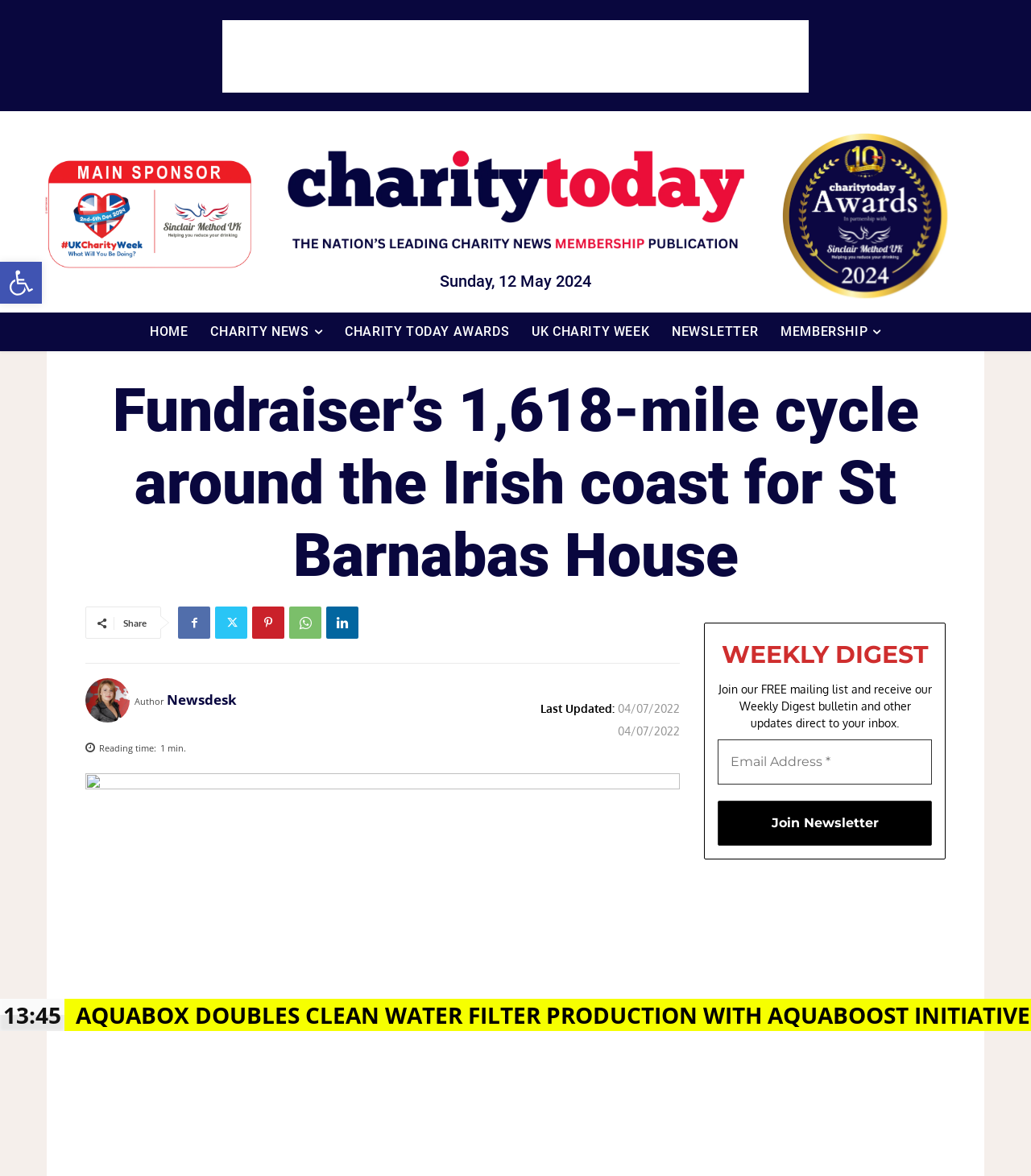Identify the bounding box coordinates of the region that should be clicked to execute the following instruction: "Open Accessibility Tools".

[0.0, 0.223, 0.041, 0.258]